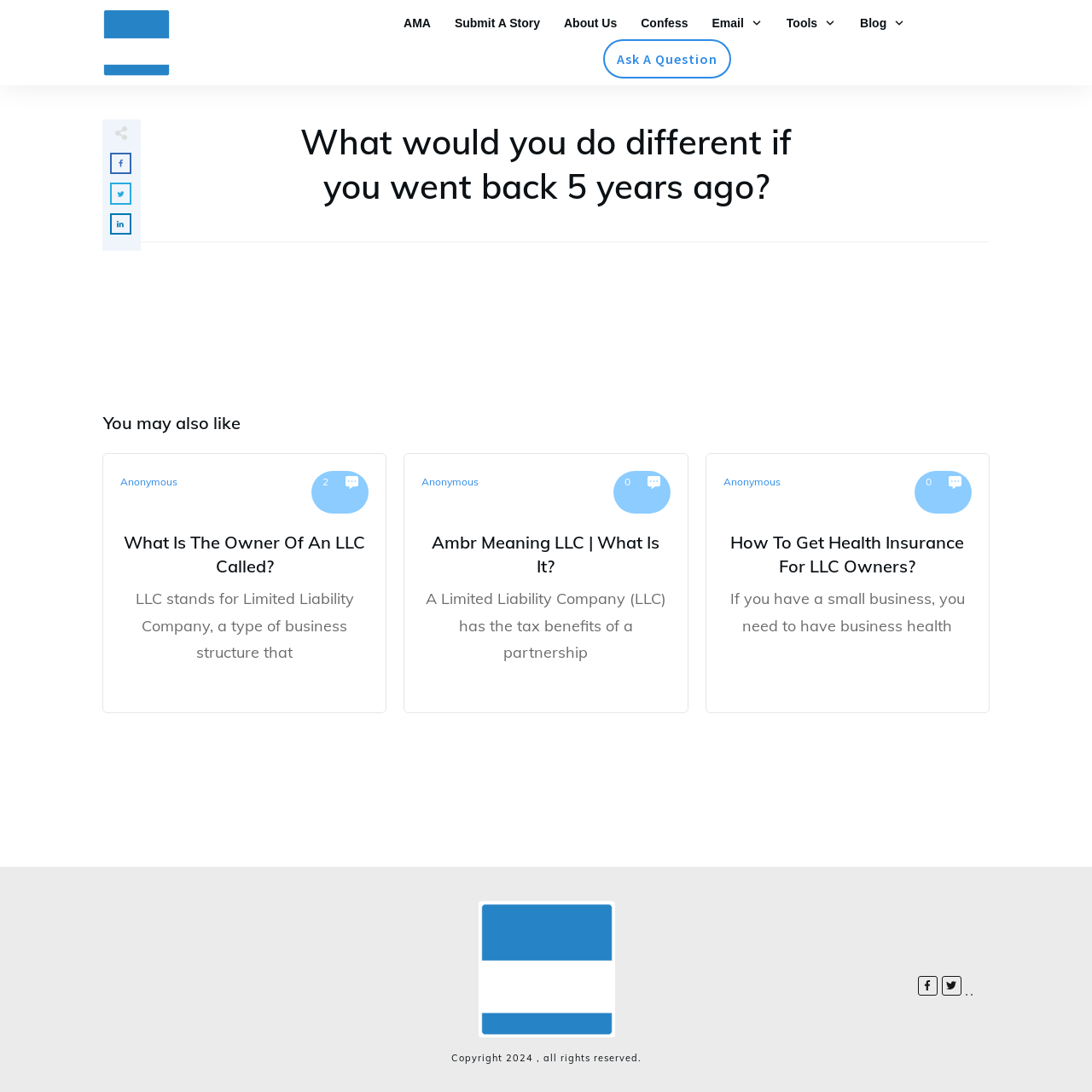Using the given description, provide the bounding box coordinates formatted as (top-left x, top-left y, bottom-right x, bottom-right y), with all values being floating point numbers between 0 and 1. Description: Read More…

None